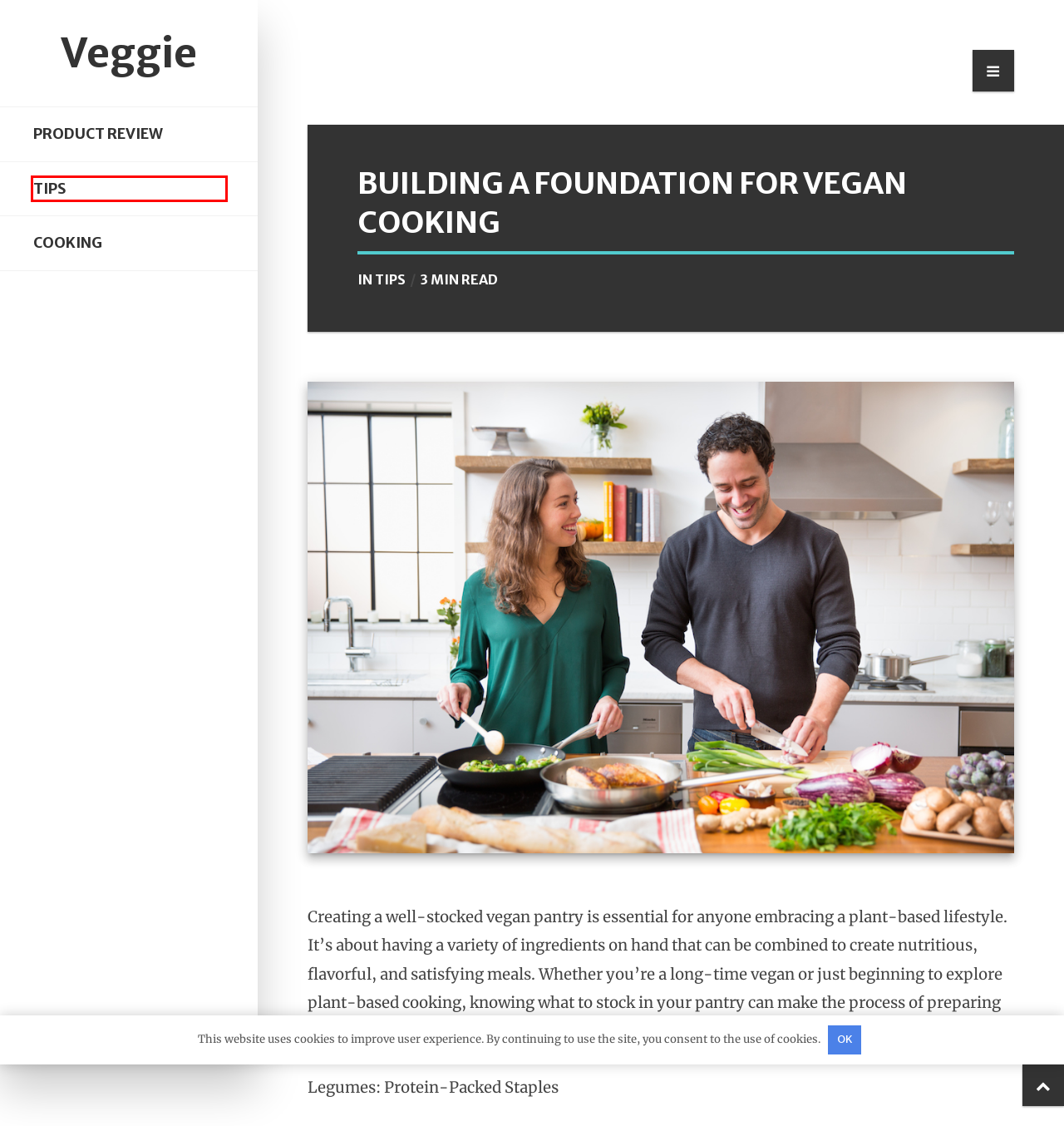Assess the screenshot of a webpage with a red bounding box and determine which webpage description most accurately matches the new page after clicking the element within the red box. Here are the options:
A. Why you need to drink hot tea in hot weather - Veggie
B. Tips Archives - Veggie
C. Unlocking the Secrets to Healthier Dressings - Veggie
D. Cooking Archives - Veggie
E. Veggie - All About Organic Food
F. How to open a coconut from a store using a hammer - Veggie
G. Product Review Archives - Veggie
H. Exploring the Power of Marinades - Veggie

B